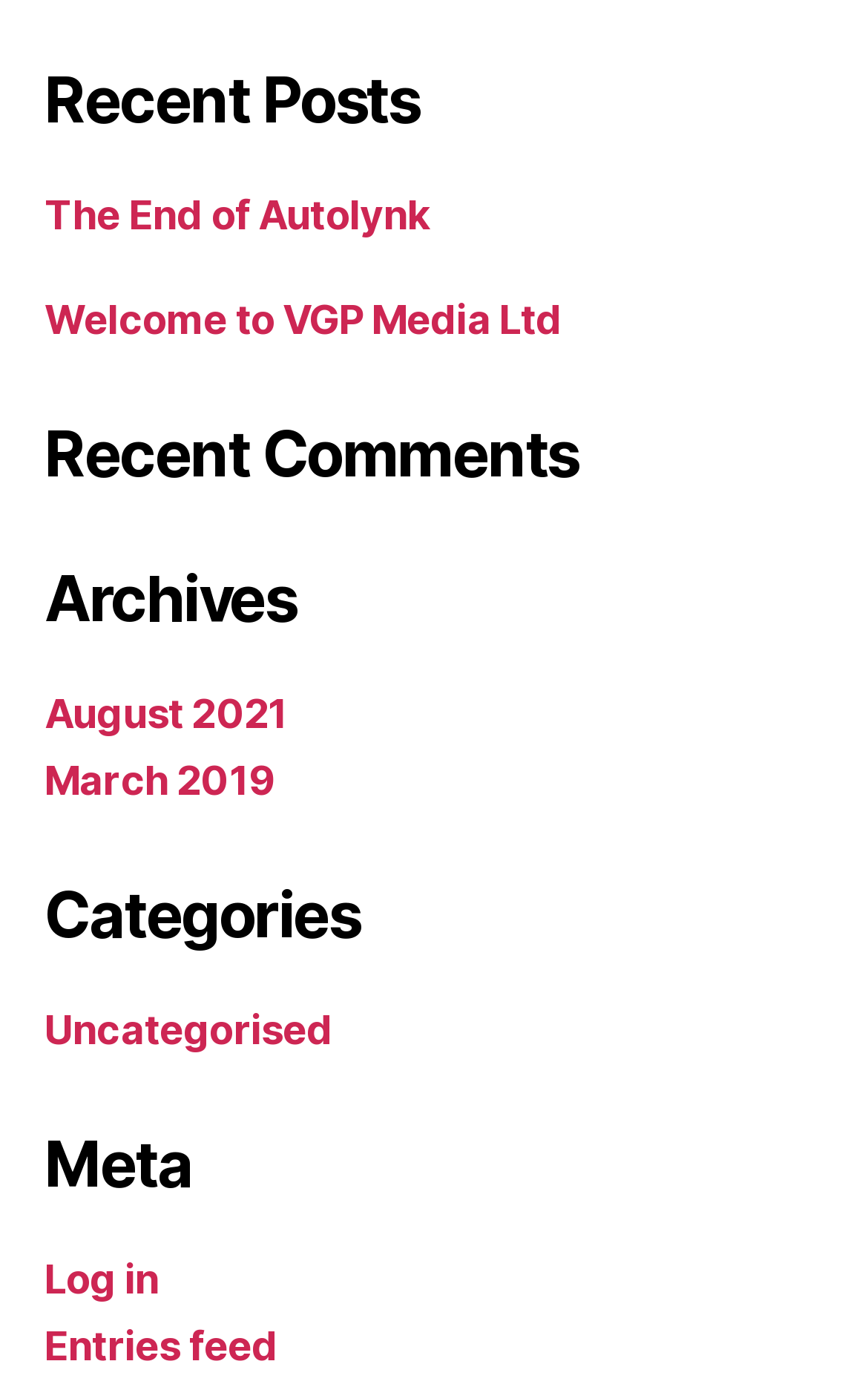Locate the bounding box coordinates of the element I should click to achieve the following instruction: "view recent posts".

[0.051, 0.045, 0.949, 0.101]